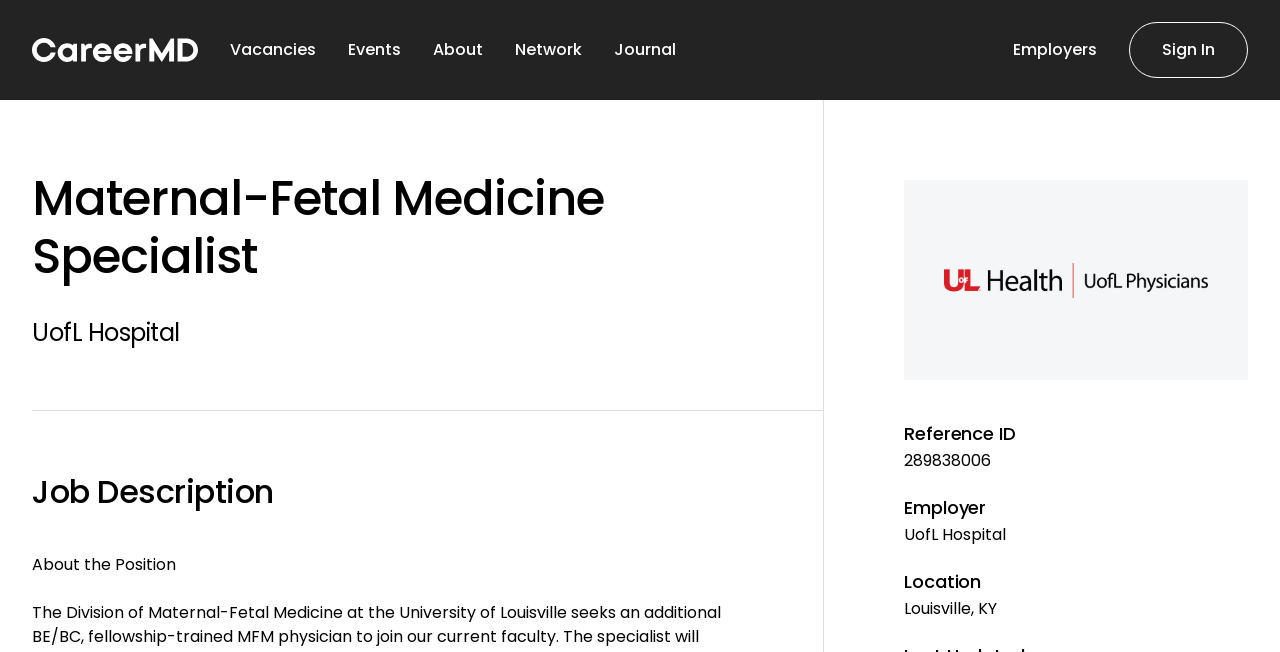From the element description Employers, predict the bounding box coordinates of the UI element. The coordinates must be specified in the format (top-left x, top-left y, bottom-right x, bottom-right y) and should be within the 0 to 1 range.

[0.766, 0.057, 0.882, 0.097]